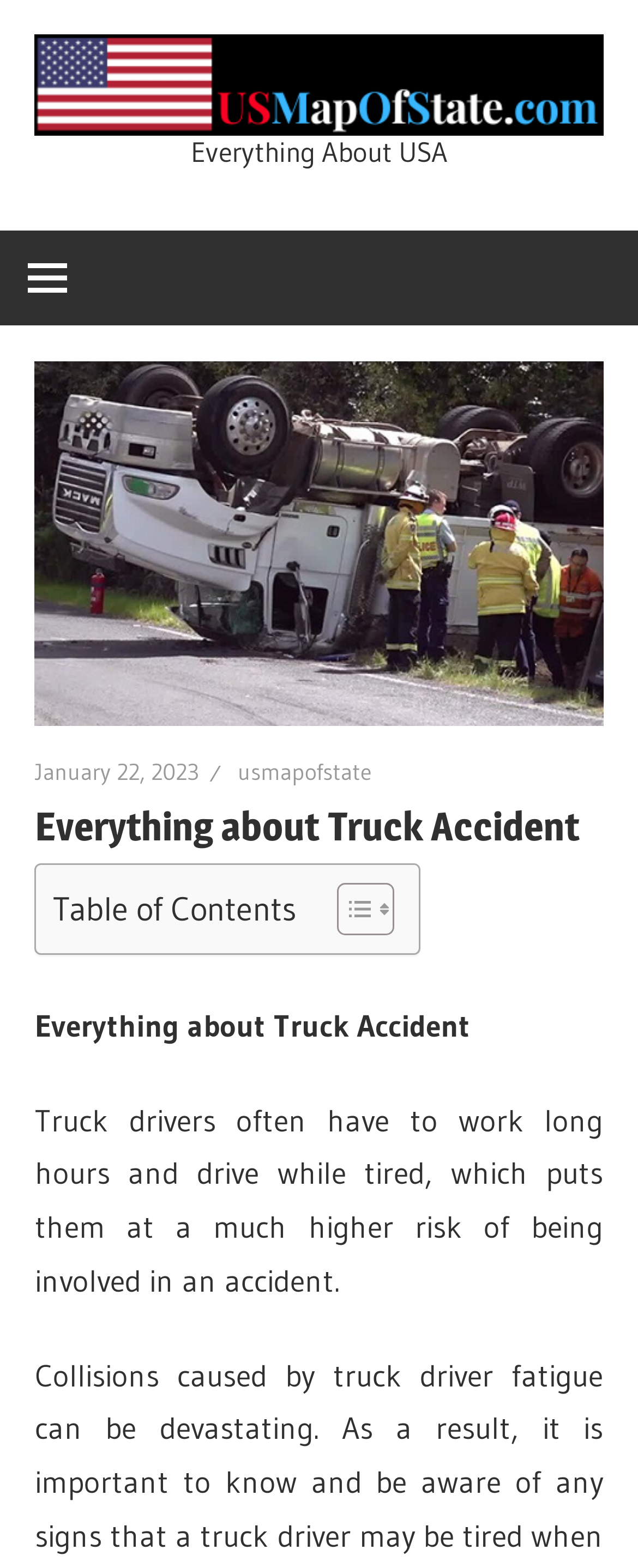What is the topic of this webpage? Based on the screenshot, please respond with a single word or phrase.

Truck Accident